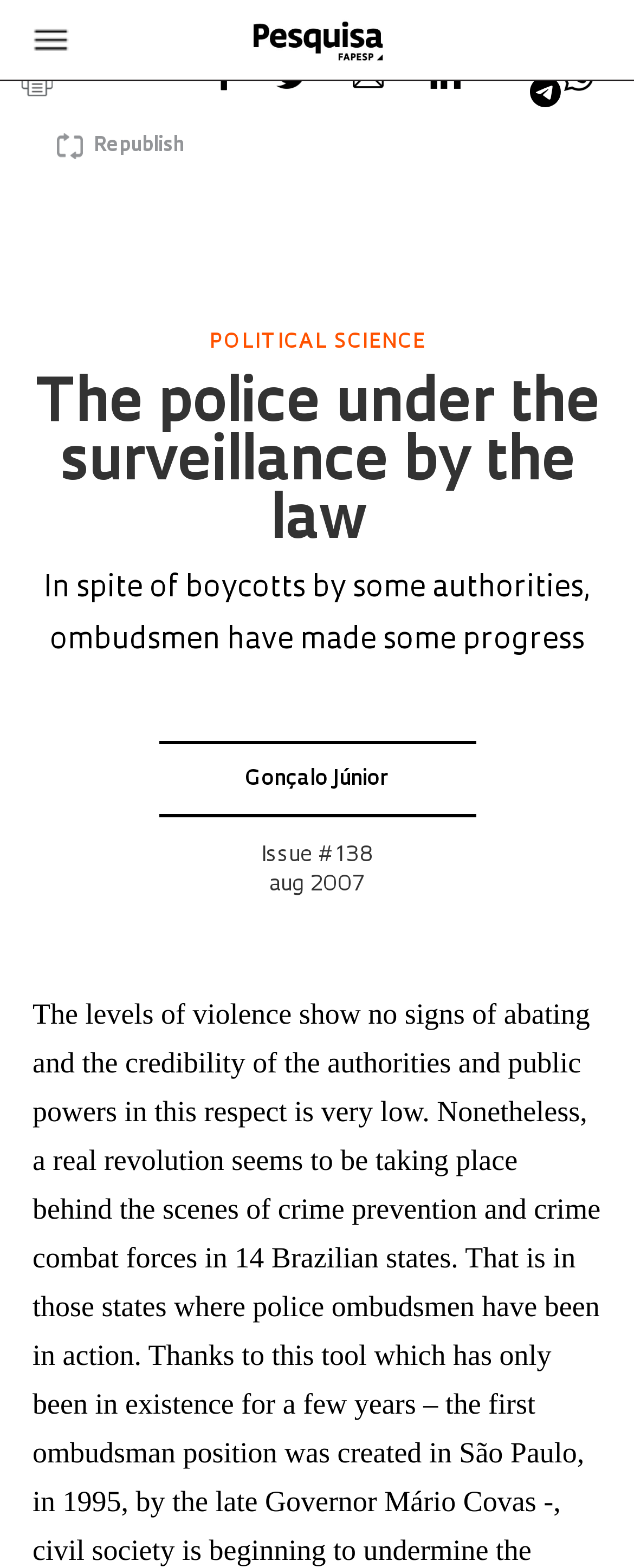Please indicate the bounding box coordinates of the element's region to be clicked to achieve the instruction: "Analyse the Scope and Functions of Educational Sociology". Provide the coordinates as four float numbers between 0 and 1, i.e., [left, top, right, bottom].

None